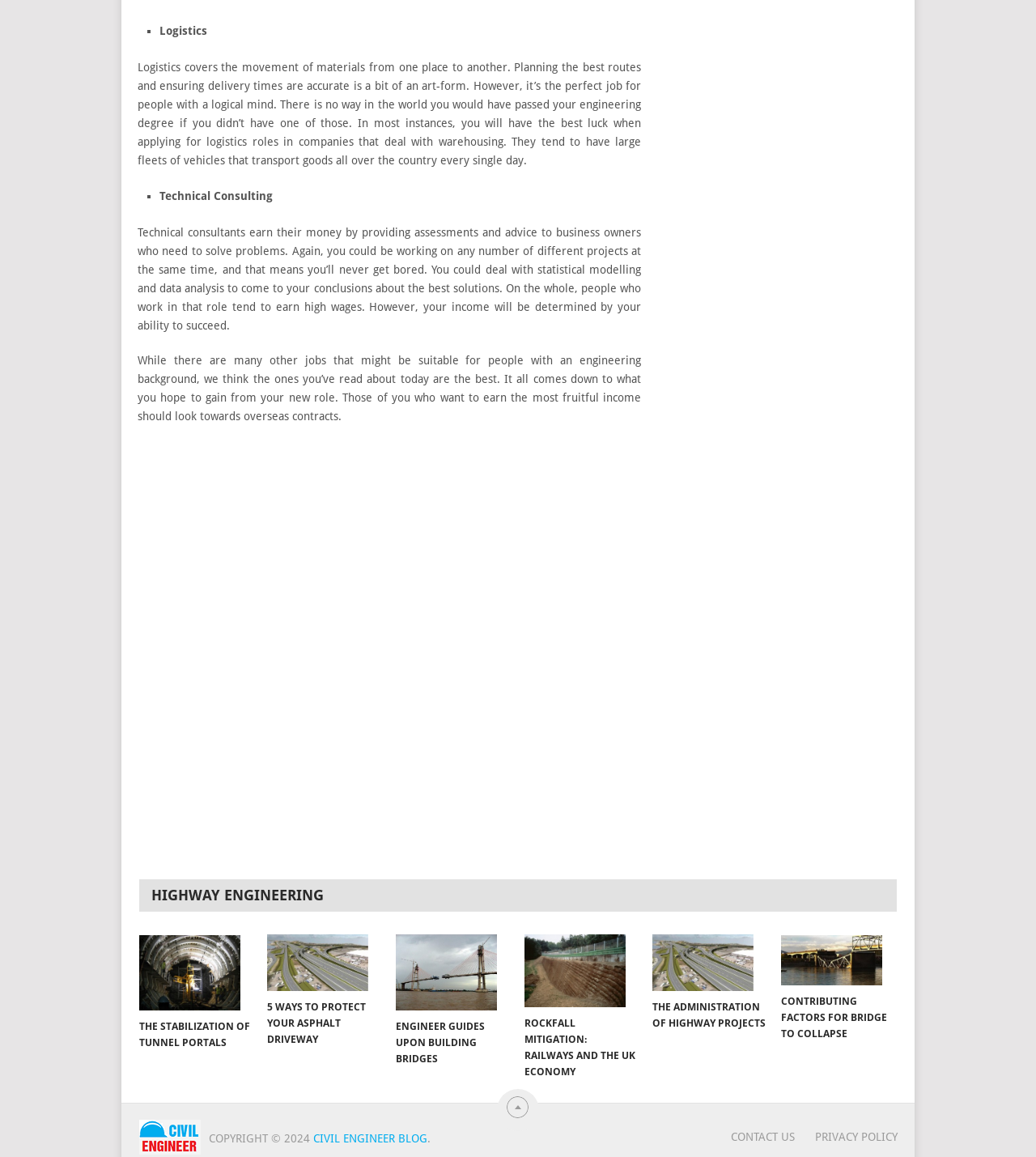Predict the bounding box for the UI component with the following description: "Privacy Policy".

None